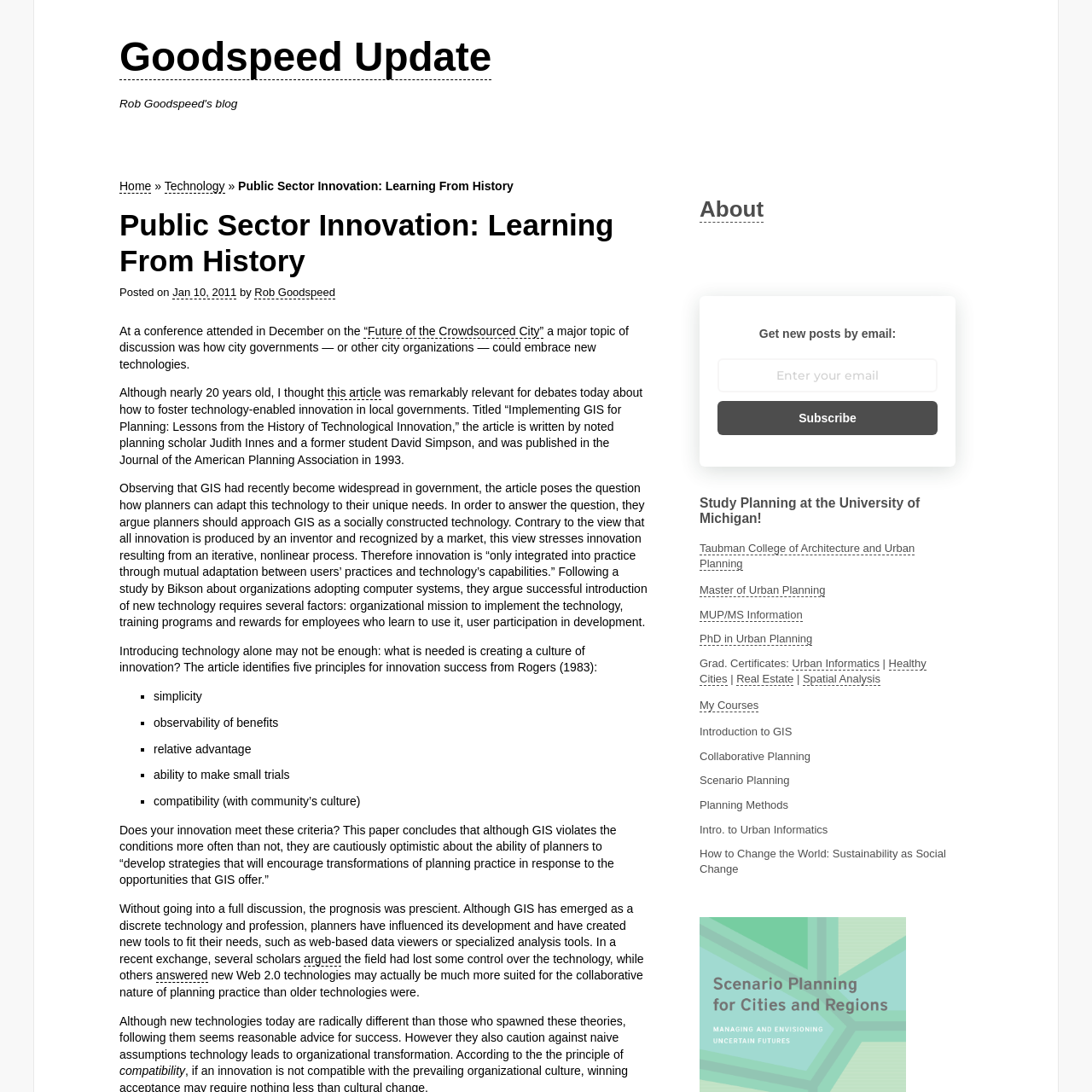What is the email subscription option for?
Respond to the question with a well-detailed and thorough answer.

The email subscription option is located at the bottom of the webpage and allows users to enter their email address to receive new posts by email, as indicated by the heading element with the text 'Get new posts by email:'.